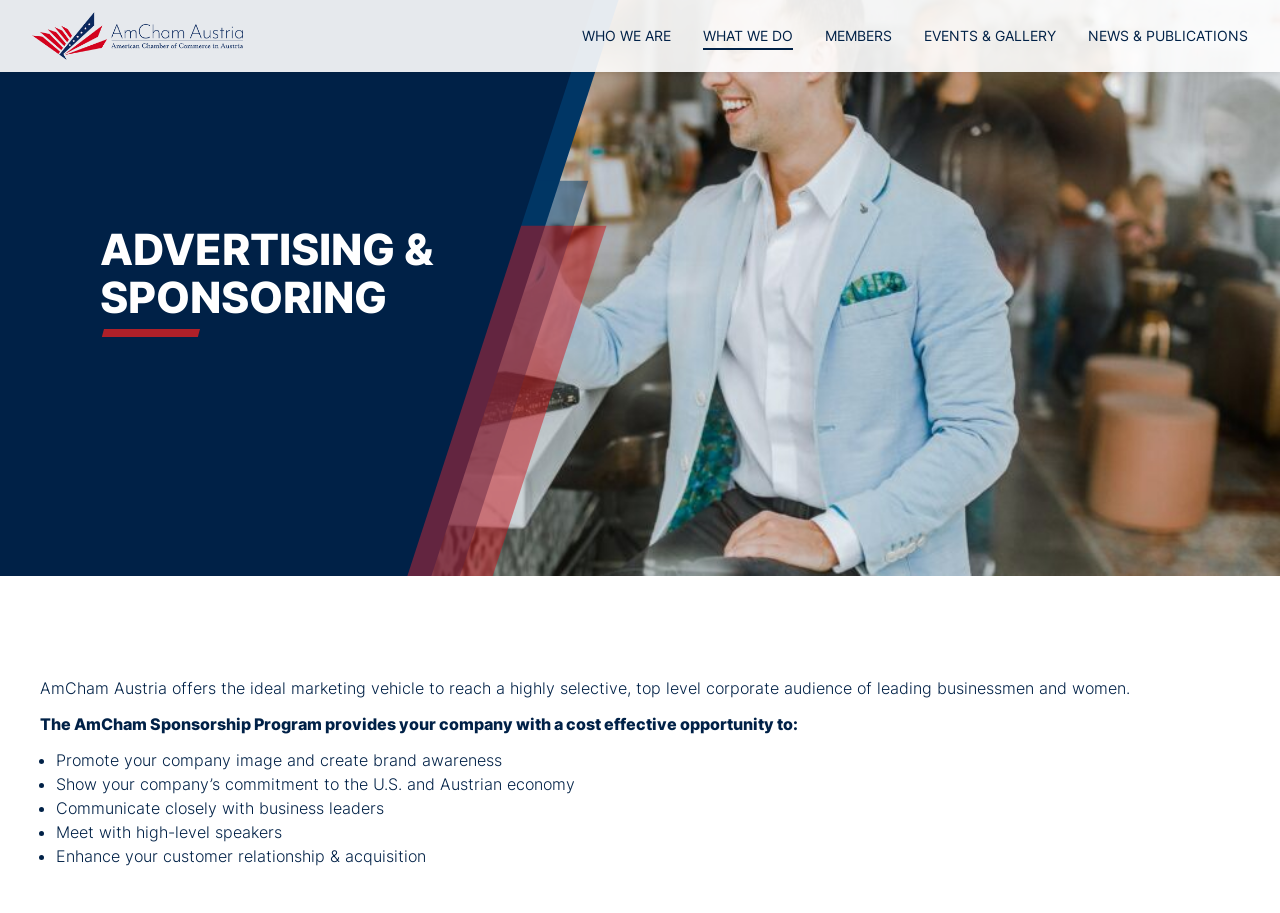How many benefits of the AmCham Sponsorship Program are listed?
Using the picture, provide a one-word or short phrase answer.

5